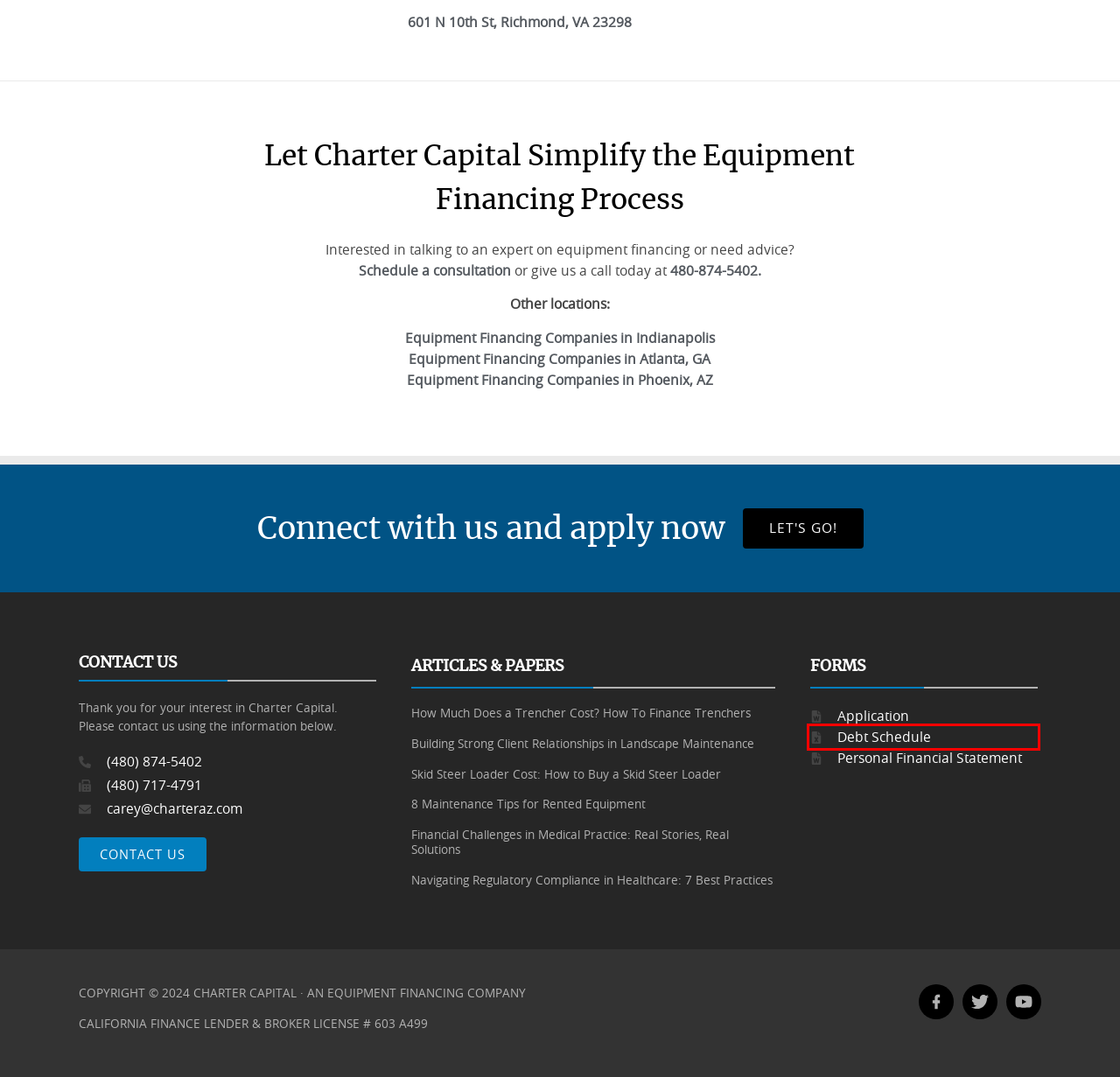Examine the screenshot of a webpage with a red bounding box around a specific UI element. Identify which webpage description best matches the new webpage that appears after clicking the element in the red bounding box. Here are the candidates:
A. Charter Application – Charter Capital
B. Top 5 Equipment Financing & Leasing Companies: Indianapolis, IN - Charter Capital - Charter Capital
C. Equipment Financing Atlanta: Top 5 Companies - Charter Capital - Charter Capital
D. Equipment Financing & Leasing in Phoenix - Charter Capital
E. Debt Schedule – Charter Capital
F. Blog - Charter Capital
G. Skid Steer Loader Cost: How to Buy a Skid Steer Loader - Charter Capital
H. How Much Does a Trencher Cost? How To Finance Trenchers - Charter Capital

E